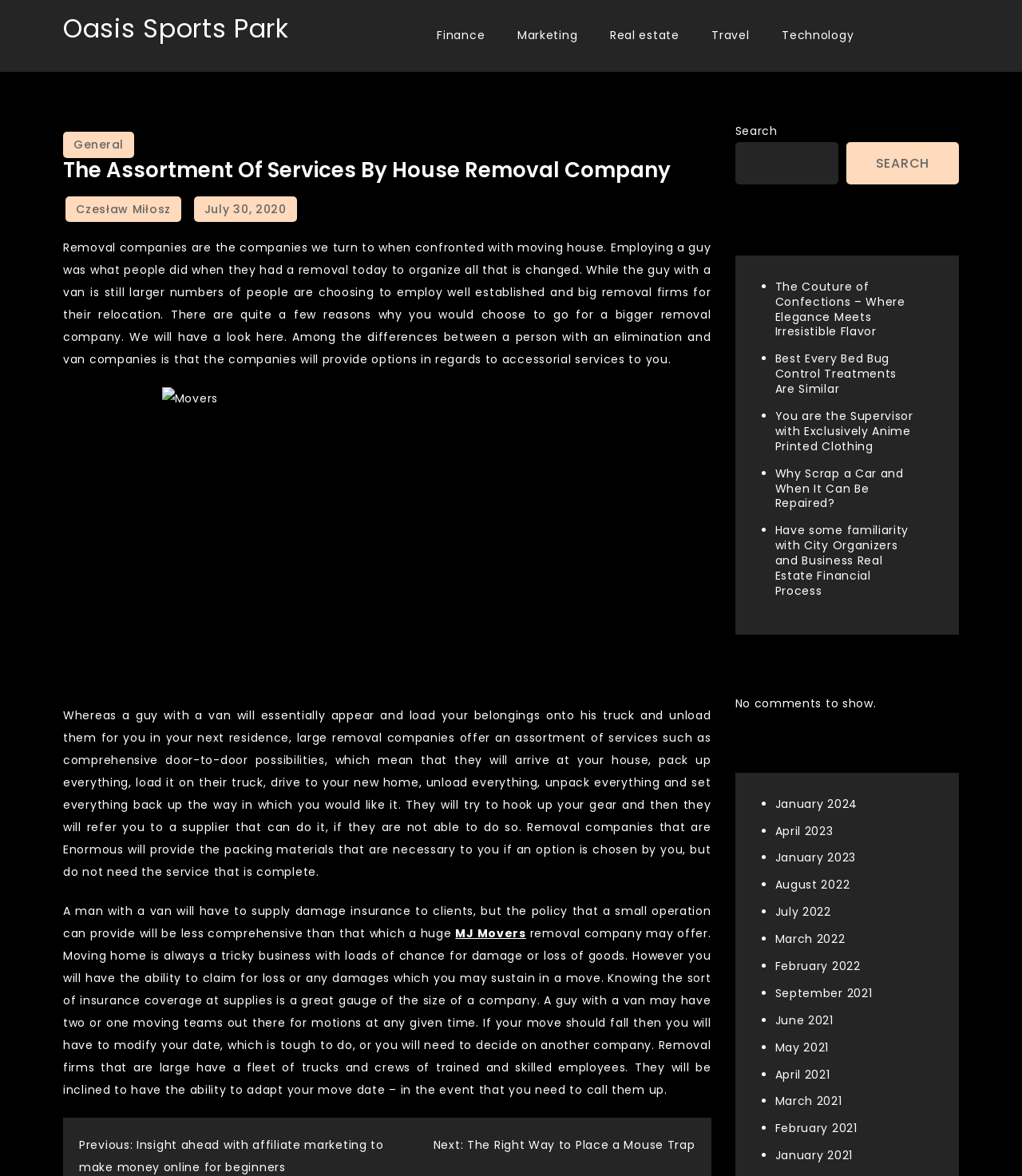Answer the following query with a single word or phrase:
What is the main topic of the article?

Removal companies